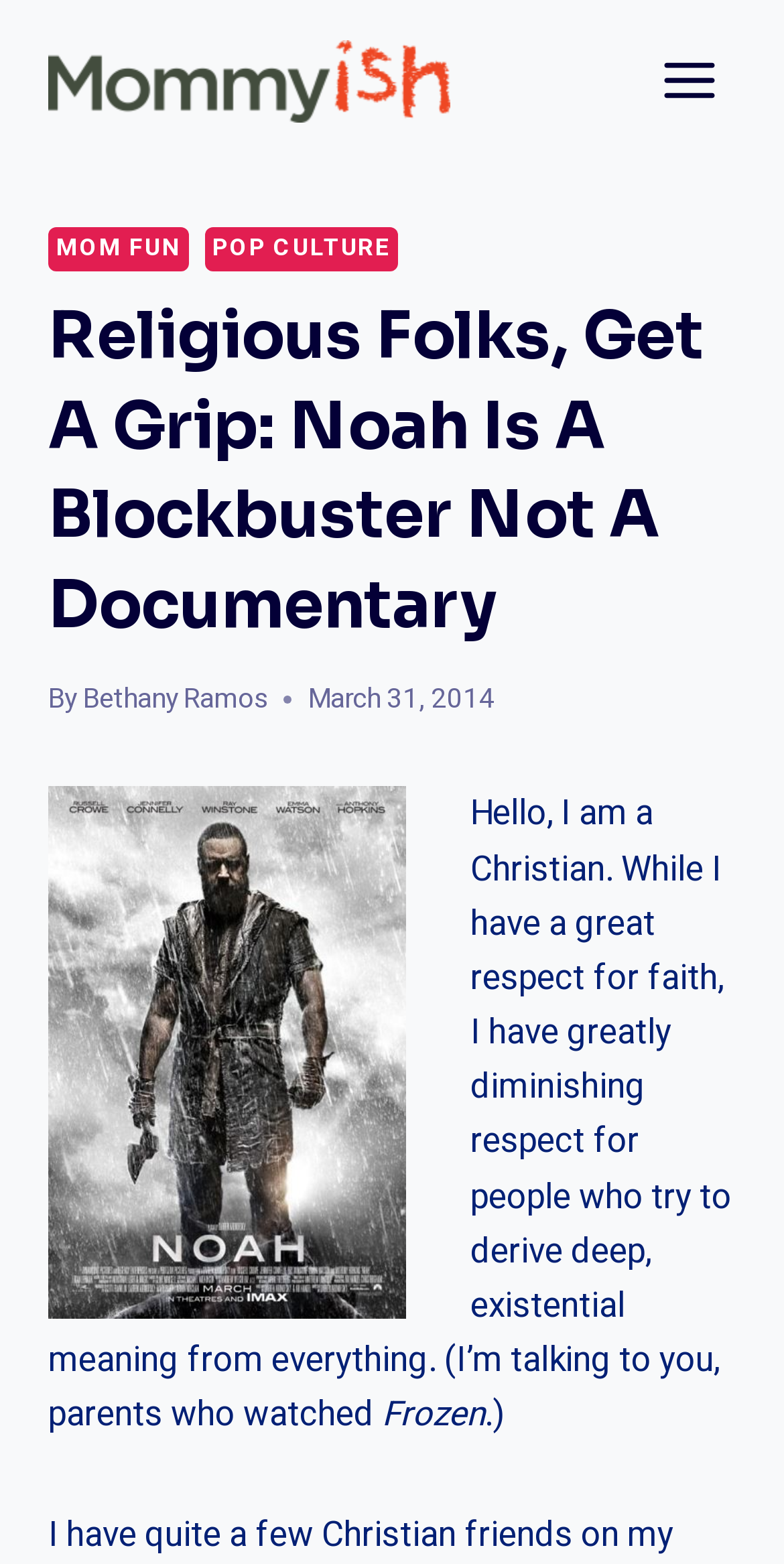What is the category of the article?
Refer to the image and provide a thorough answer to the question.

The category of the article can be found in the menu, where it says 'POP CULTURE', which suggests that the article is related to popular culture.